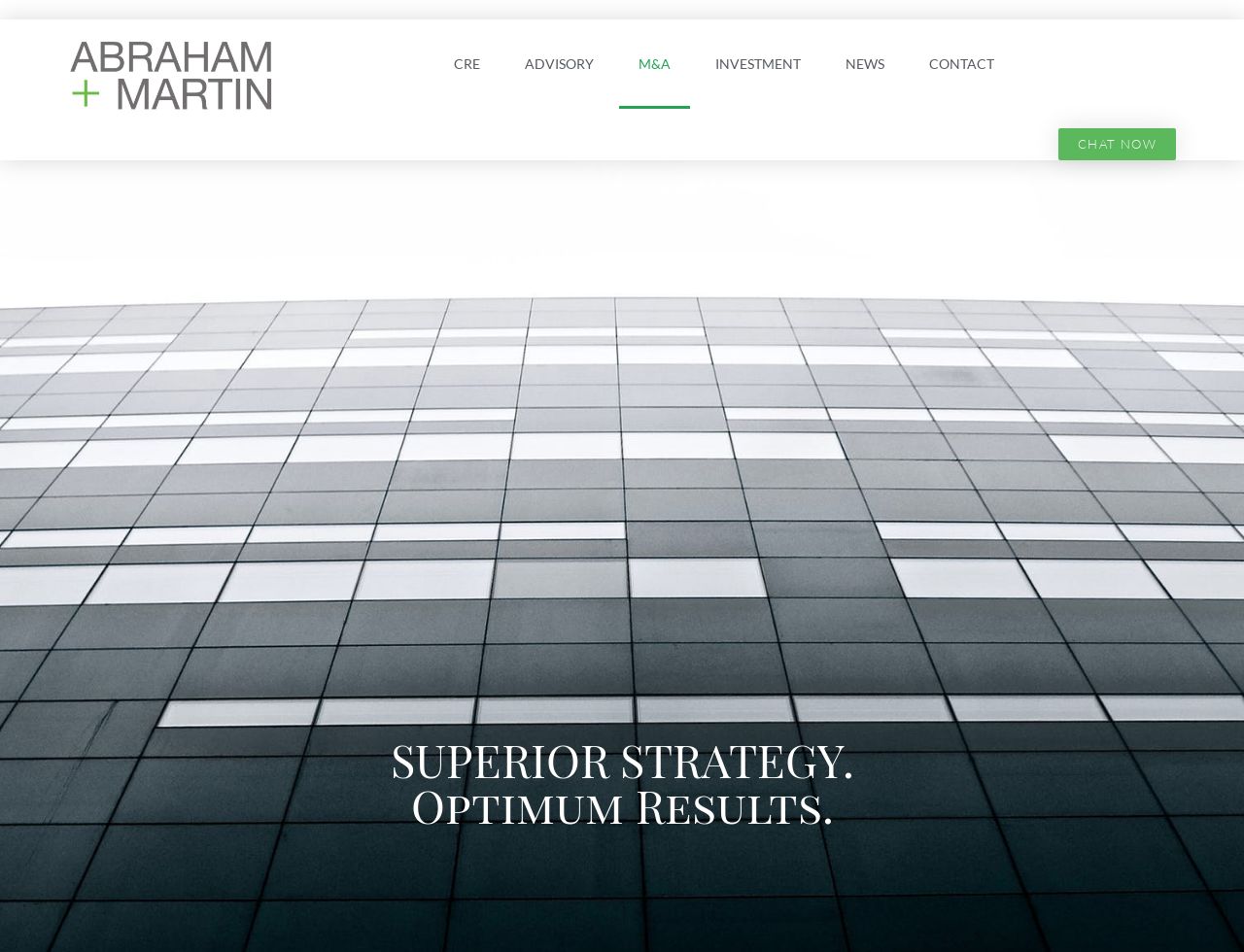Provide a thorough description of the webpage you see.

The webpage is about M&A (Mergers and Acquisitions) services provided by ABRAHAM + MARTIN. At the top, there is a navigation menu with five links: CRE, ADVISORY, M&A, INVESTMENT, and NEWS, which are evenly spaced and aligned horizontally. Each link has a distinct bounding box, indicating they are separate clickable elements. 

Below the navigation menu, there is a prominent call-to-action button labeled "CHAT NOW" positioned at the top-right corner of the page. 

The main content area features a heading that reads "SUPERIOR STRATEGY. Optimum Results." which occupies a significant portion of the page, spanning from the left edge to the right edge, and is positioned near the bottom of the page. 

Additionally, there is a link to "CONTACT" at the top-right corner of the navigation menu, adjacent to the "NEWS" link.